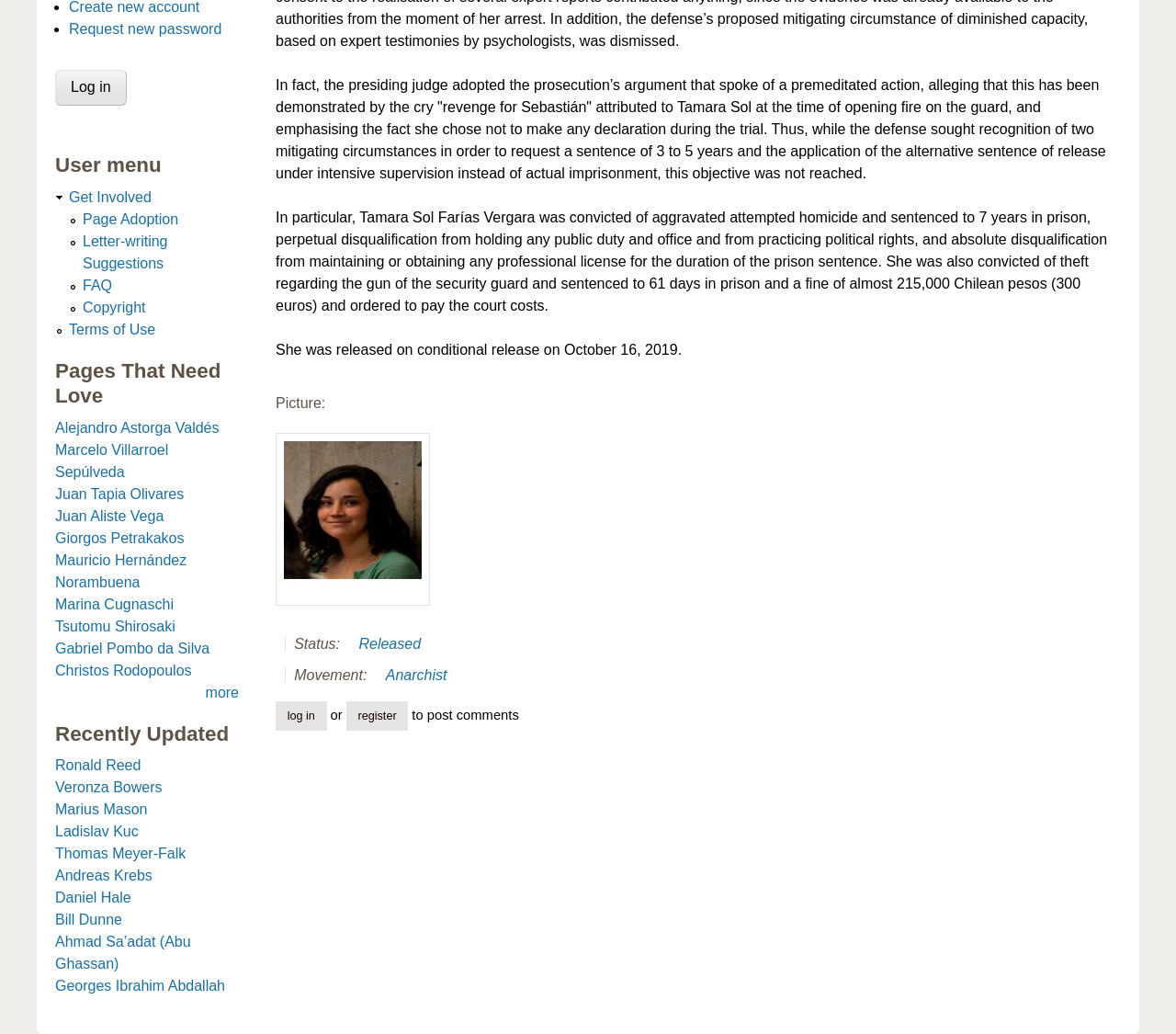Locate the bounding box for the described UI element: "Mauricio Hernández Norambuena". Ensure the coordinates are four float numbers between 0 and 1, formatted as [left, top, right, bottom].

[0.047, 0.534, 0.159, 0.57]